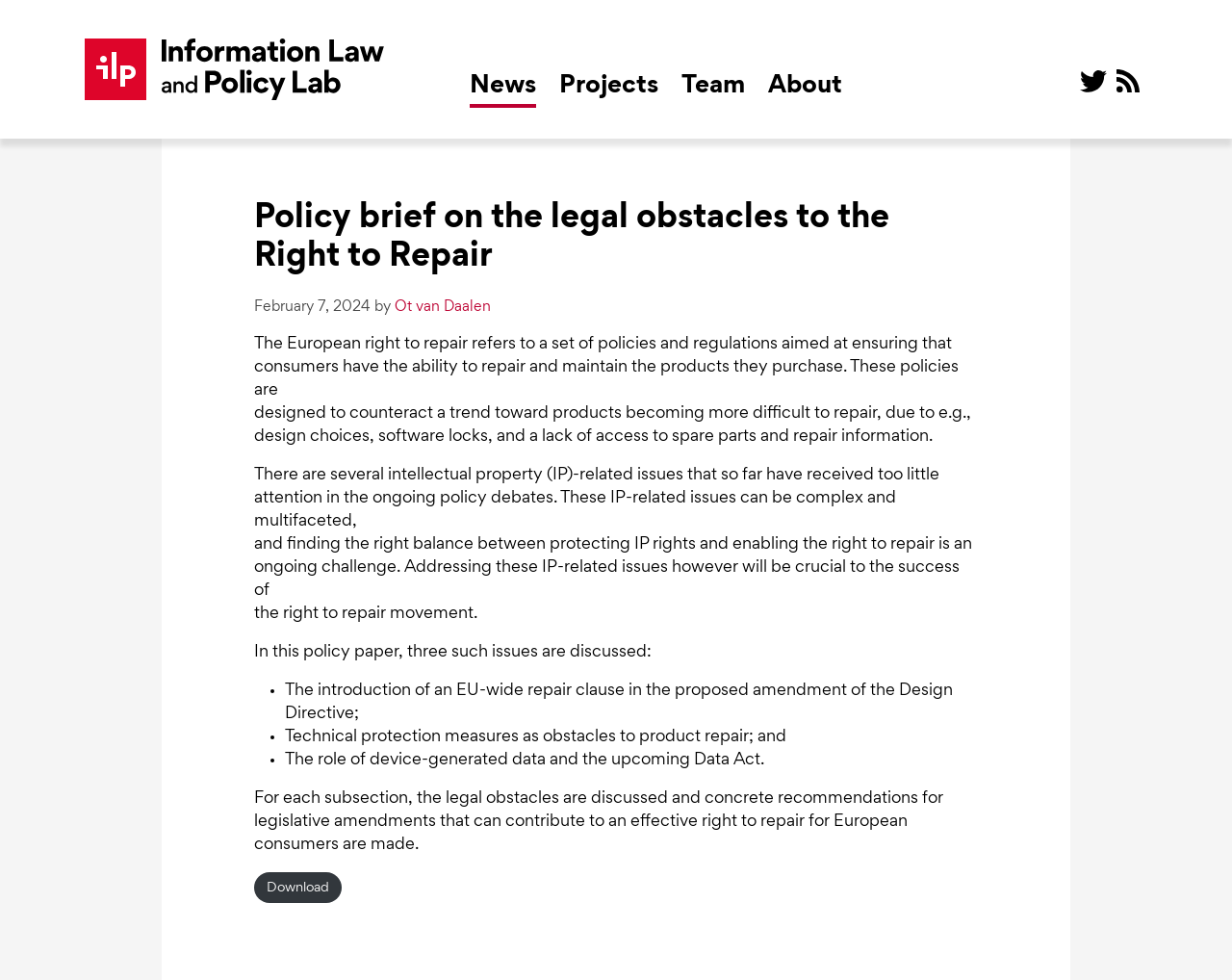Pinpoint the bounding box coordinates of the element you need to click to execute the following instruction: "Check the Twitter page". The bounding box should be represented by four float numbers between 0 and 1, in the format [left, top, right, bottom].

[0.875, 0.067, 0.9, 0.098]